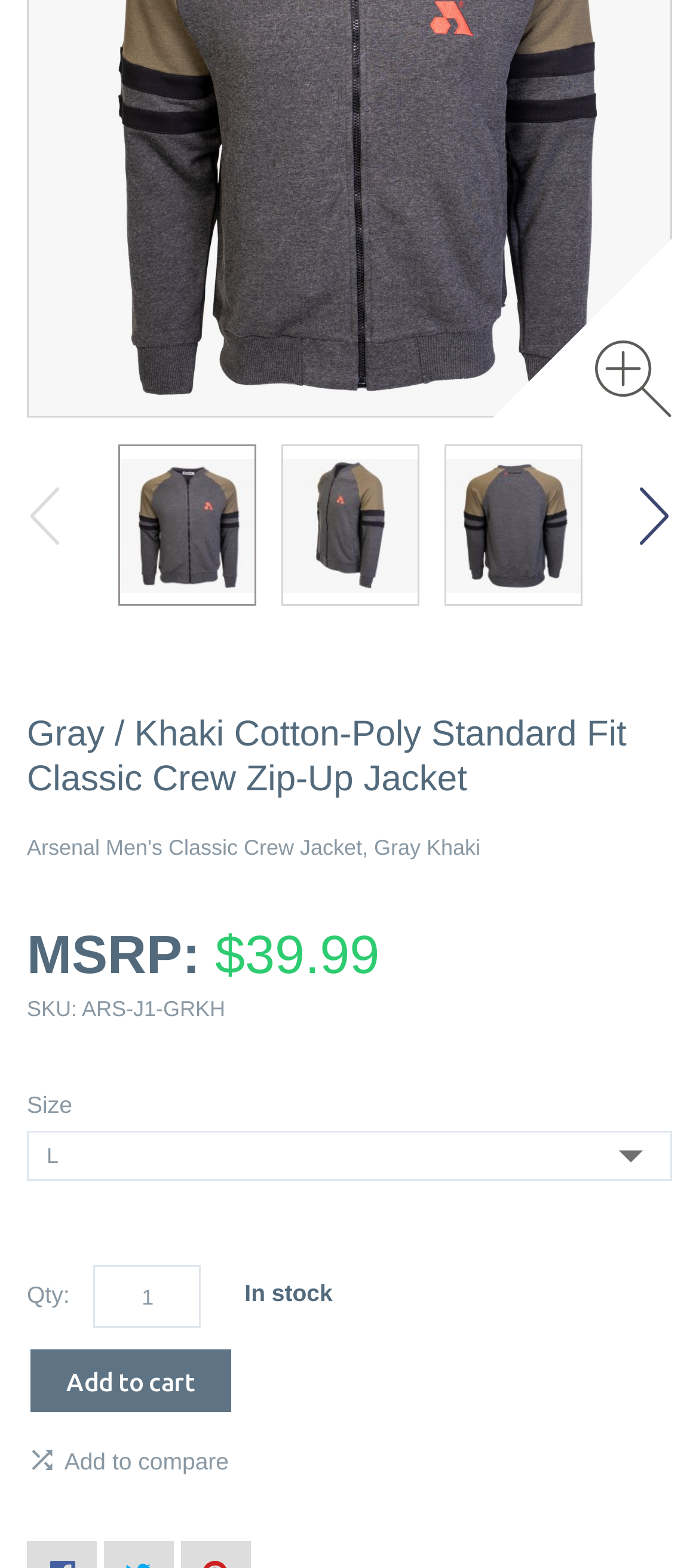Determine the bounding box of the UI element mentioned here: "input value="1" name="amount" title="Quantity" value="1"". The coordinates must be in the format [left, top, right, bottom] with values ranging from 0 to 1.

[0.134, 0.807, 0.288, 0.847]